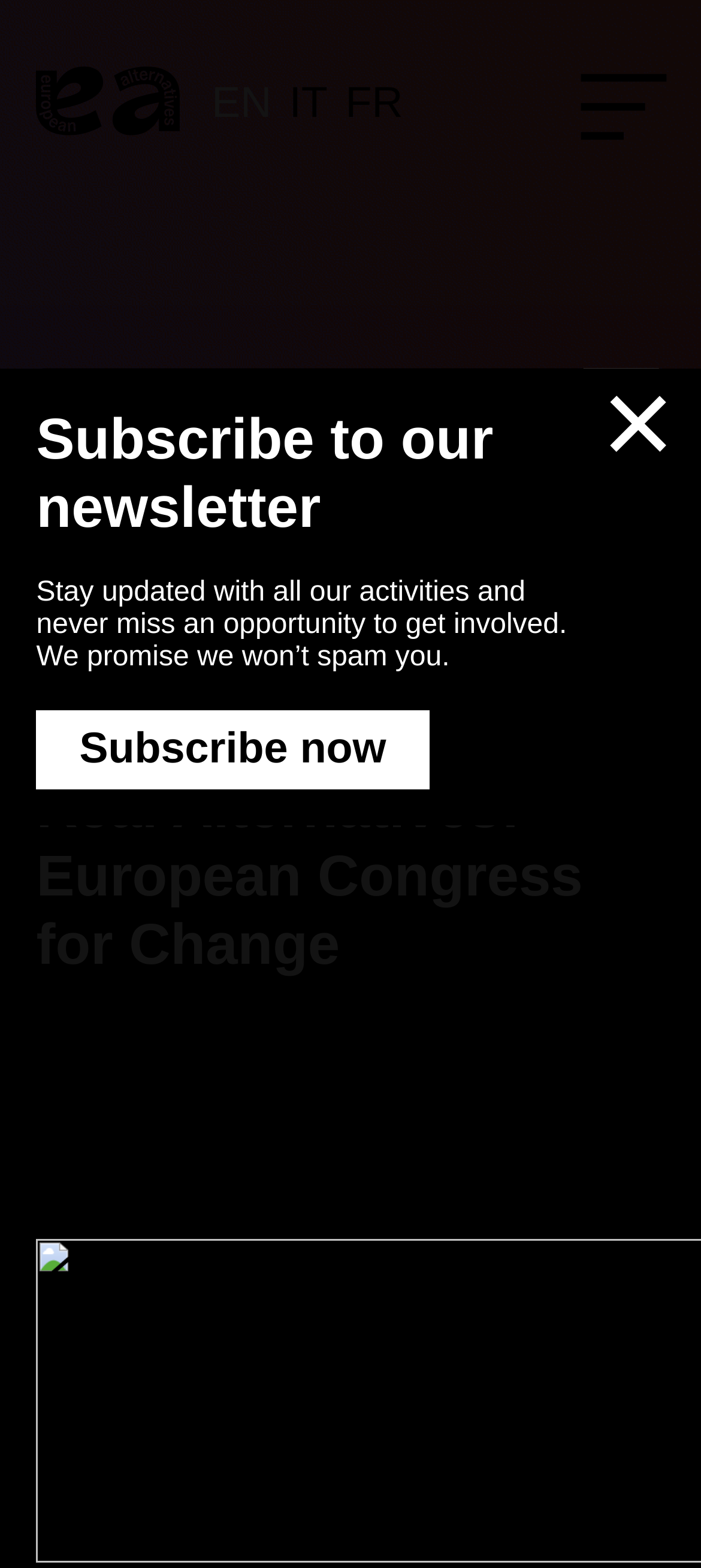Please specify the bounding box coordinates of the element that should be clicked to execute the given instruction: 'Select English language'. Ensure the coordinates are four float numbers between 0 and 1, expressed as [left, top, right, bottom].

[0.302, 0.051, 0.387, 0.082]